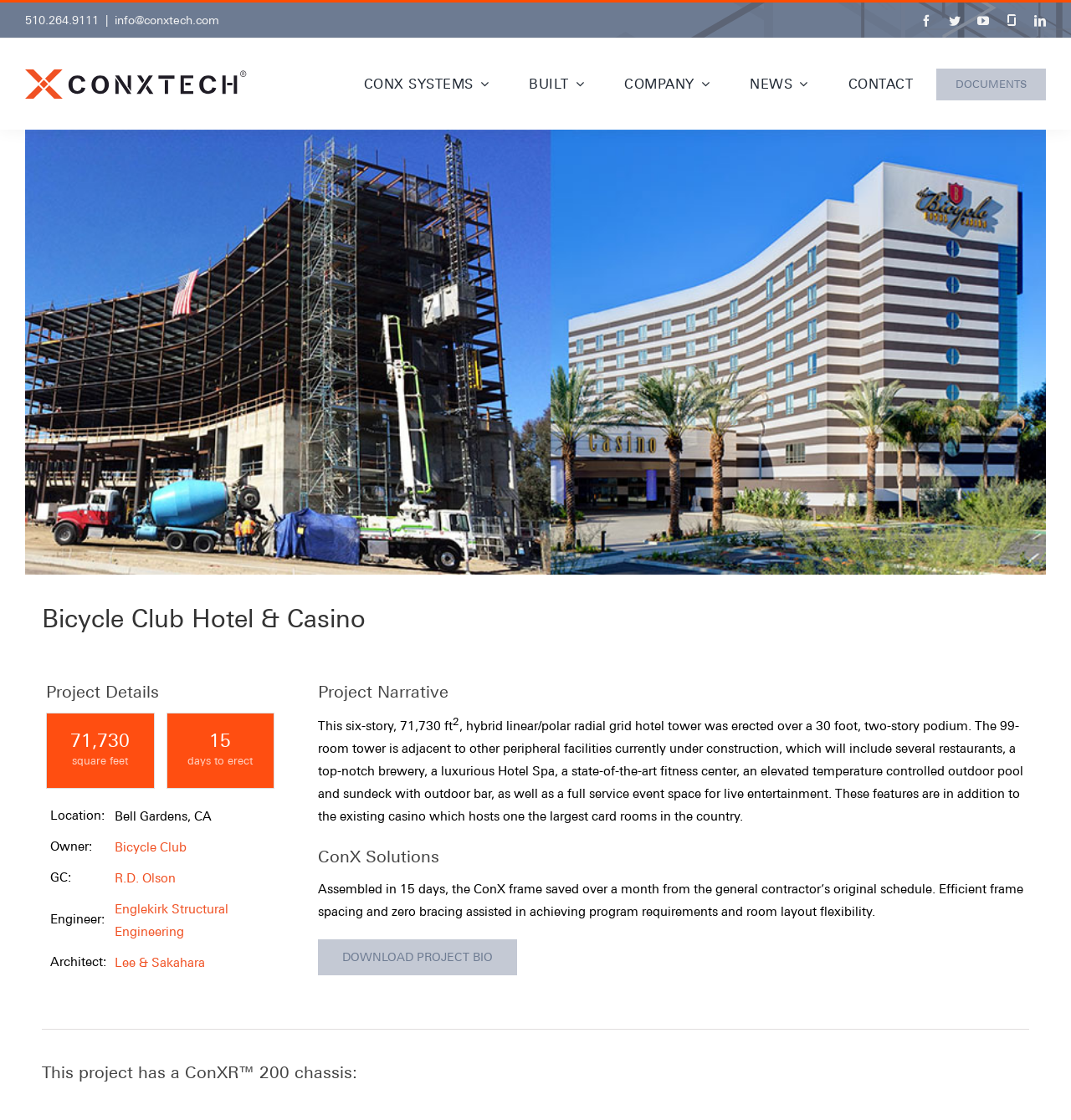What is the name of the hotel and casino?
Please provide a comprehensive answer based on the contents of the image.

The name of the hotel and casino can be found in the heading 'Bicycle Club Hotel & Casino' which is located at the top of the webpage.